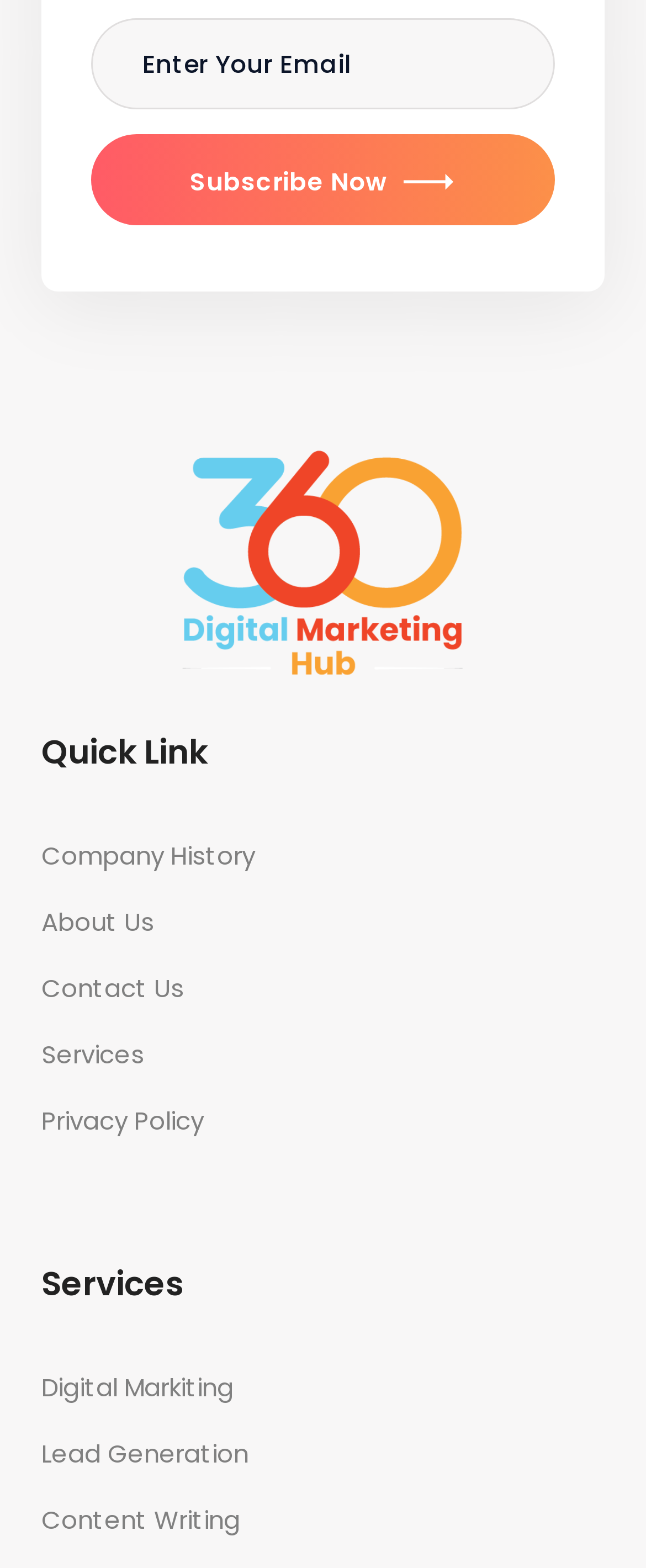Please predict the bounding box coordinates of the element's region where a click is necessary to complete the following instruction: "Subscribe to newsletter". The coordinates should be represented by four float numbers between 0 and 1, i.e., [left, top, right, bottom].

[0.141, 0.085, 0.859, 0.144]